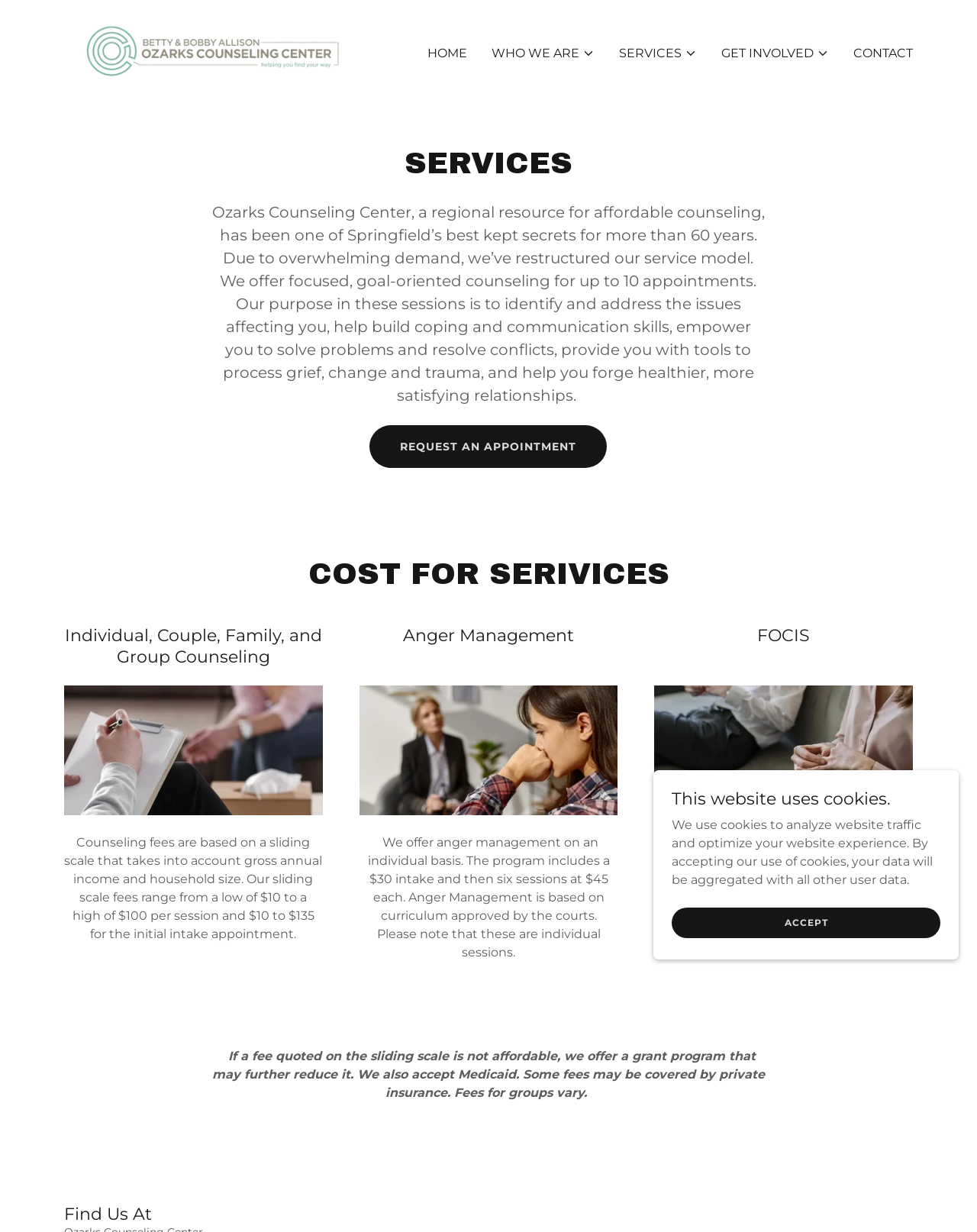What is the range of fees for individual counseling sessions?
By examining the image, provide a one-word or phrase answer.

$10 to $100